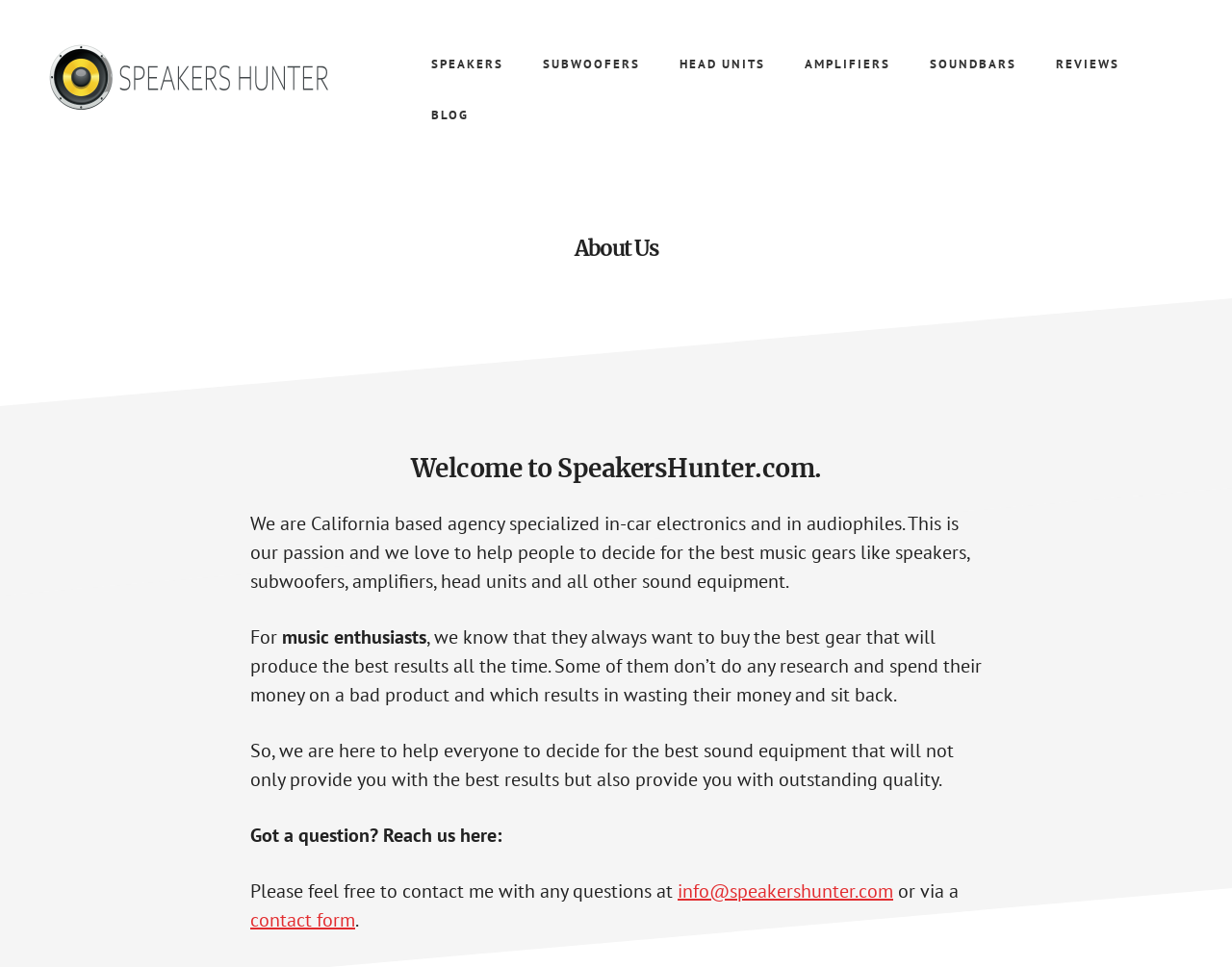Based on the element description: "HEAD UNITS", identify the bounding box coordinates for this UI element. The coordinates must be four float numbers between 0 and 1, listed as [left, top, right, bottom].

[0.538, 0.04, 0.635, 0.093]